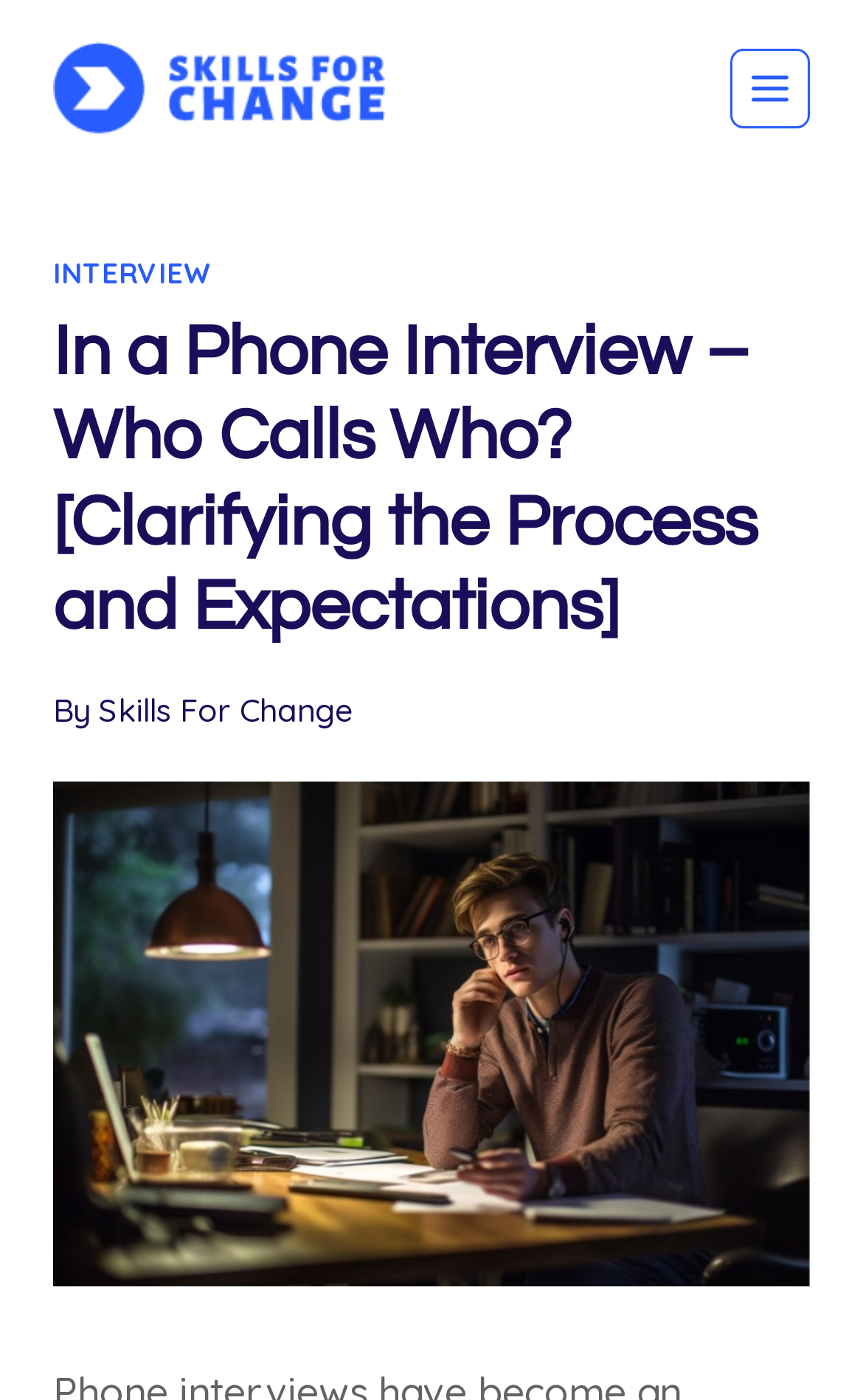Generate the title text from the webpage.

In a Phone Interview – Who Calls Who? [Clarifying the Process and Expectations]